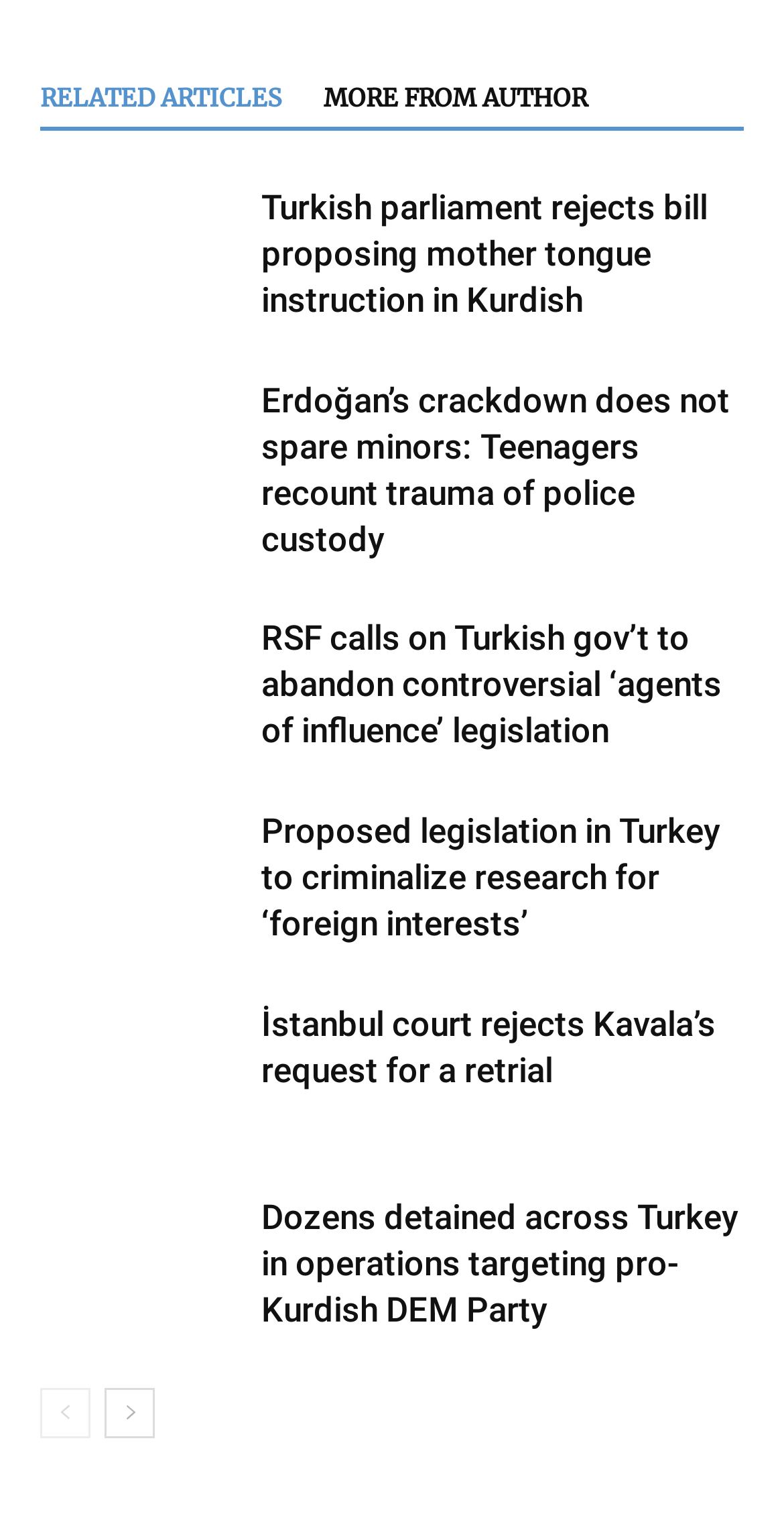Determine the bounding box coordinates for the element that should be clicked to follow this instruction: "View previous page". The coordinates should be given as four float numbers between 0 and 1, in the format [left, top, right, bottom].

[0.051, 0.915, 0.115, 0.949]